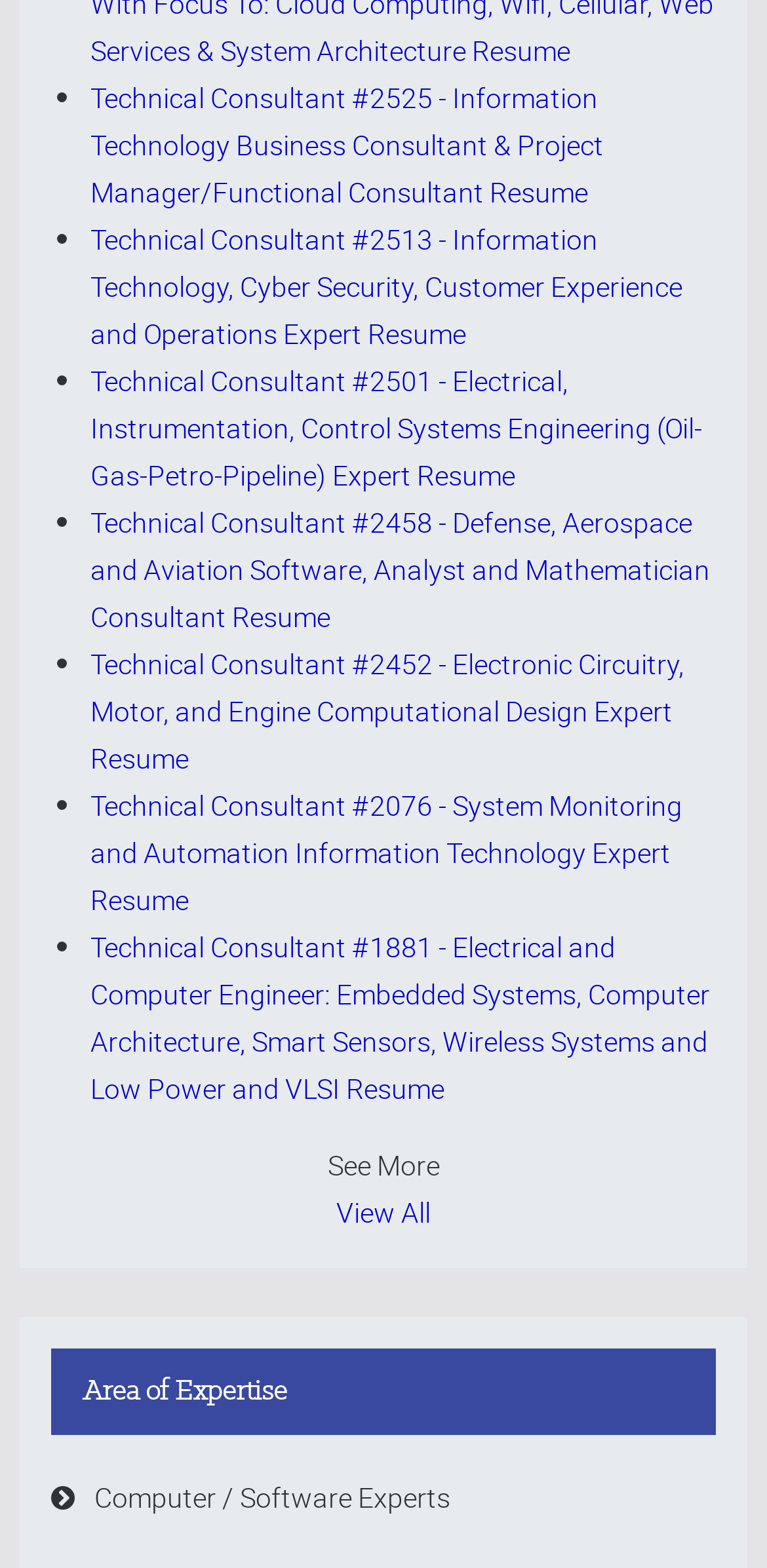Please specify the bounding box coordinates of the clickable region necessary for completing the following instruction: "View Technical Consultant #2525 - Information Technology Business Consultant & Project Manager/Functional Consultant Resume". The coordinates must consist of four float numbers between 0 and 1, i.e., [left, top, right, bottom].

[0.118, 0.051, 0.787, 0.135]